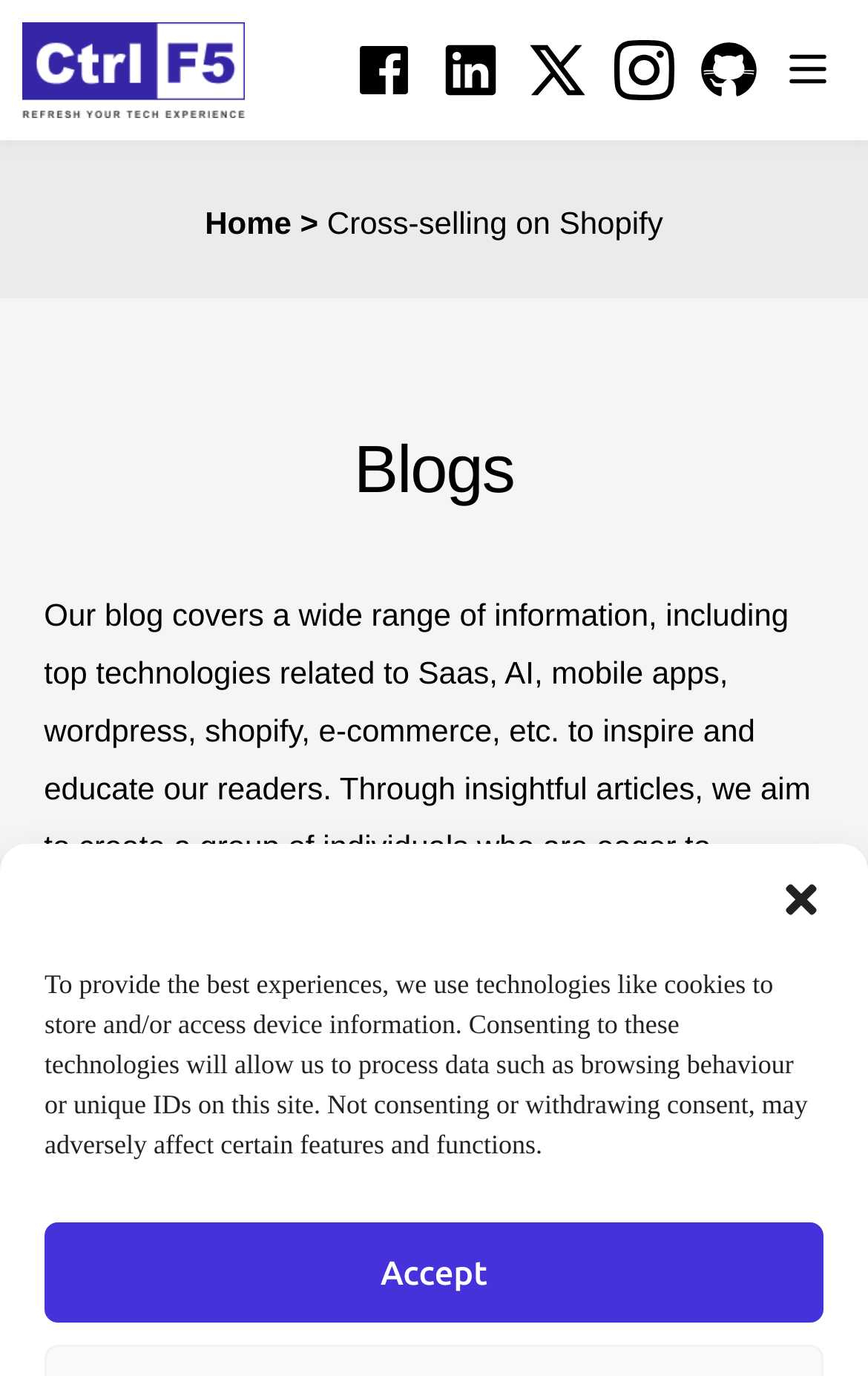What is the topic of the blog?
Using the image provided, answer with just one word or phrase.

SaaS, AI, mobile apps, etc.